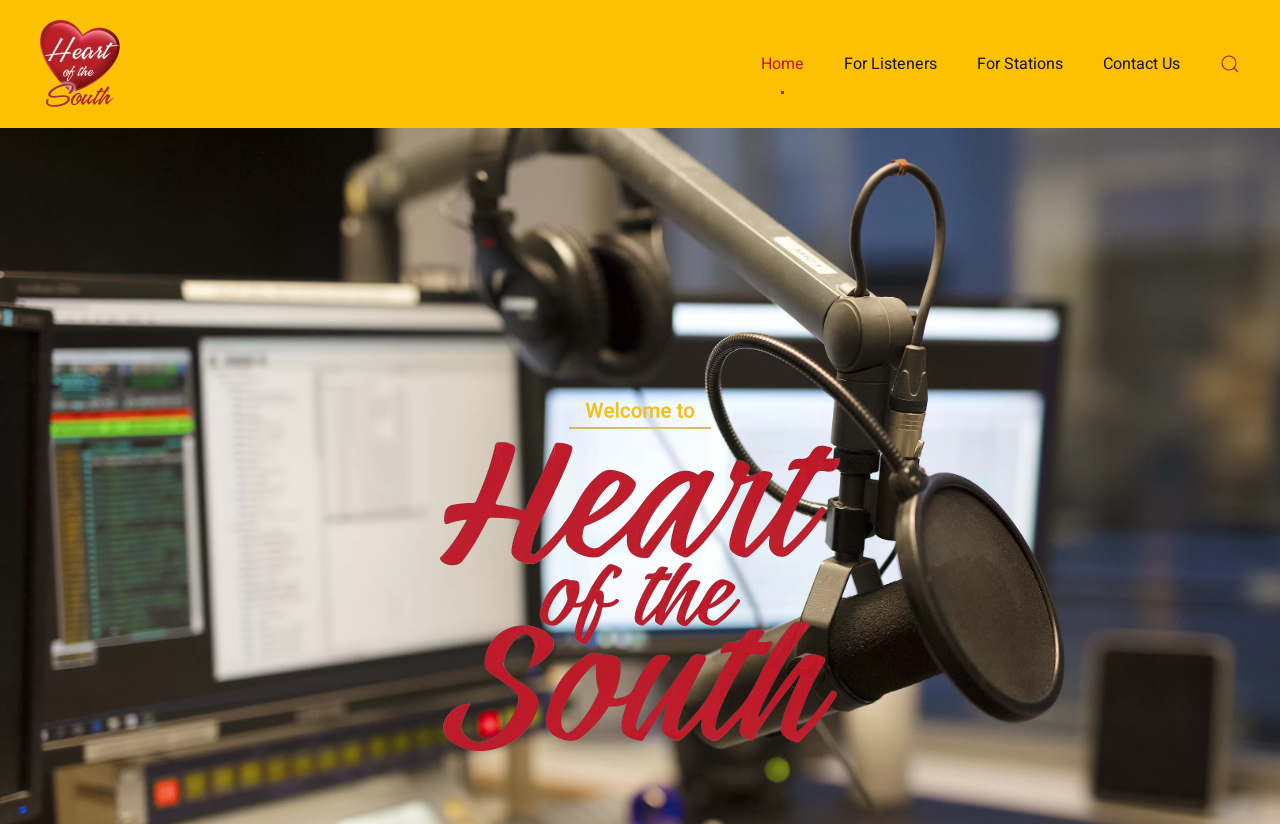What is the last link on the top navigation bar?
Refer to the screenshot and answer in one word or phrase.

Contact Us